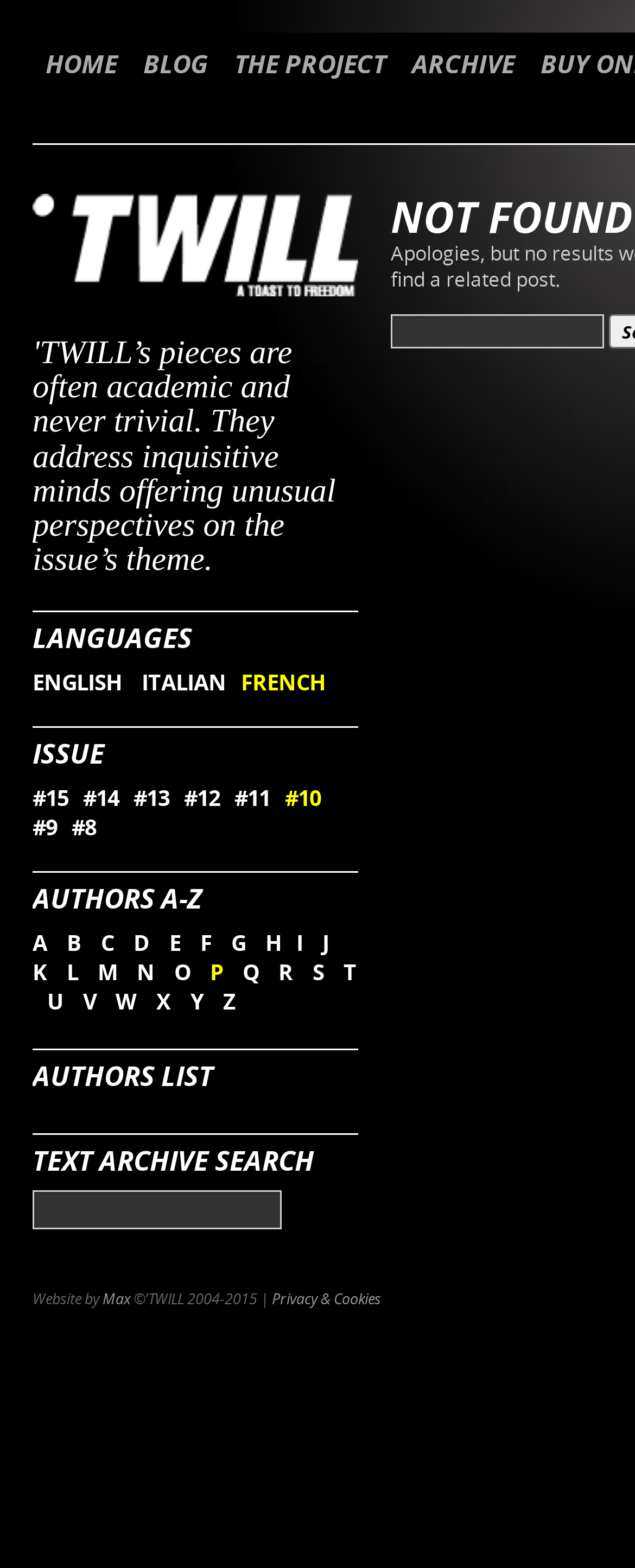What is the purpose of the textbox?
Using the visual information from the image, give a one-word or short-phrase answer.

Search for texts